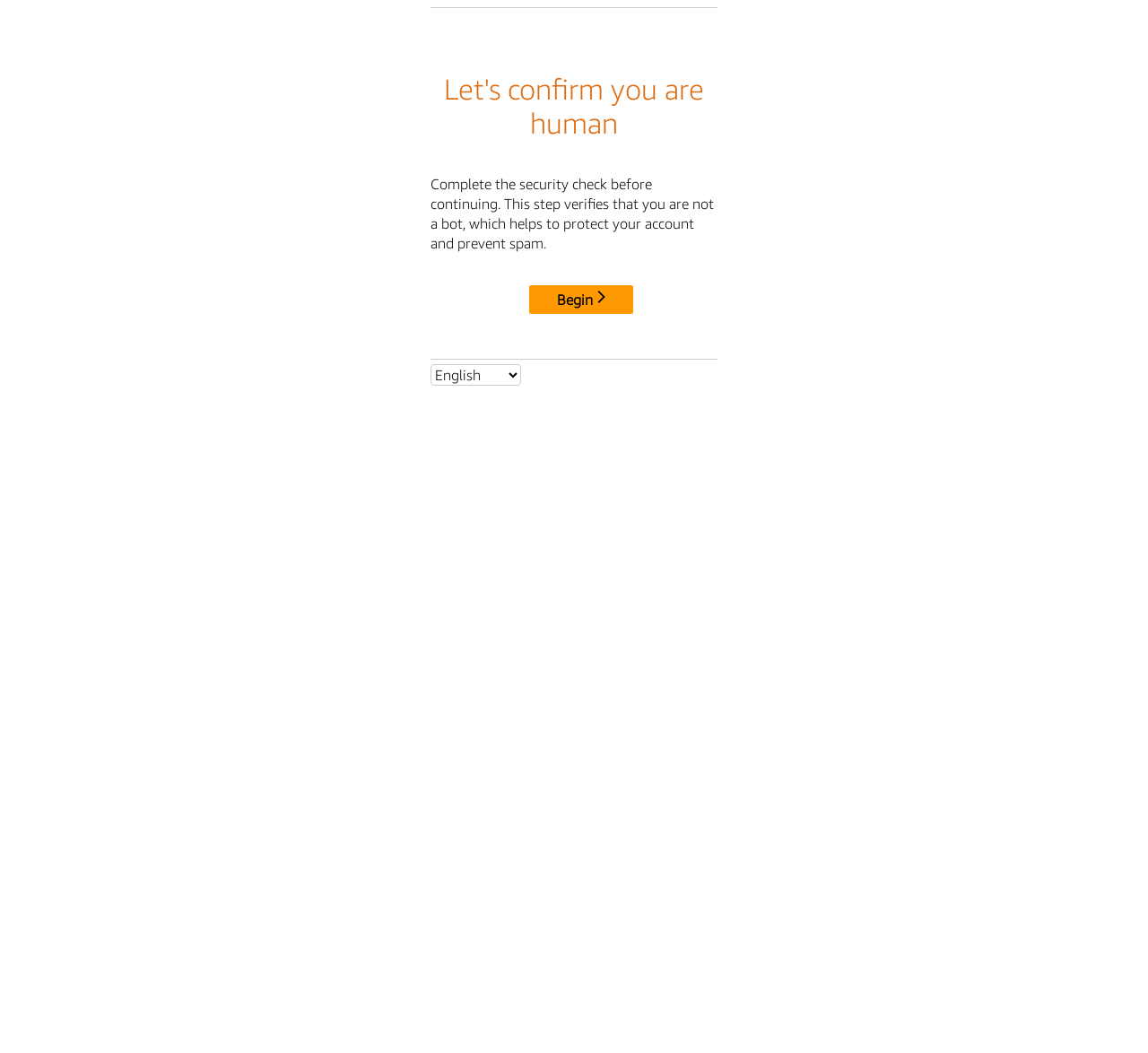Please determine the heading text of this webpage.

Let's confirm you are human